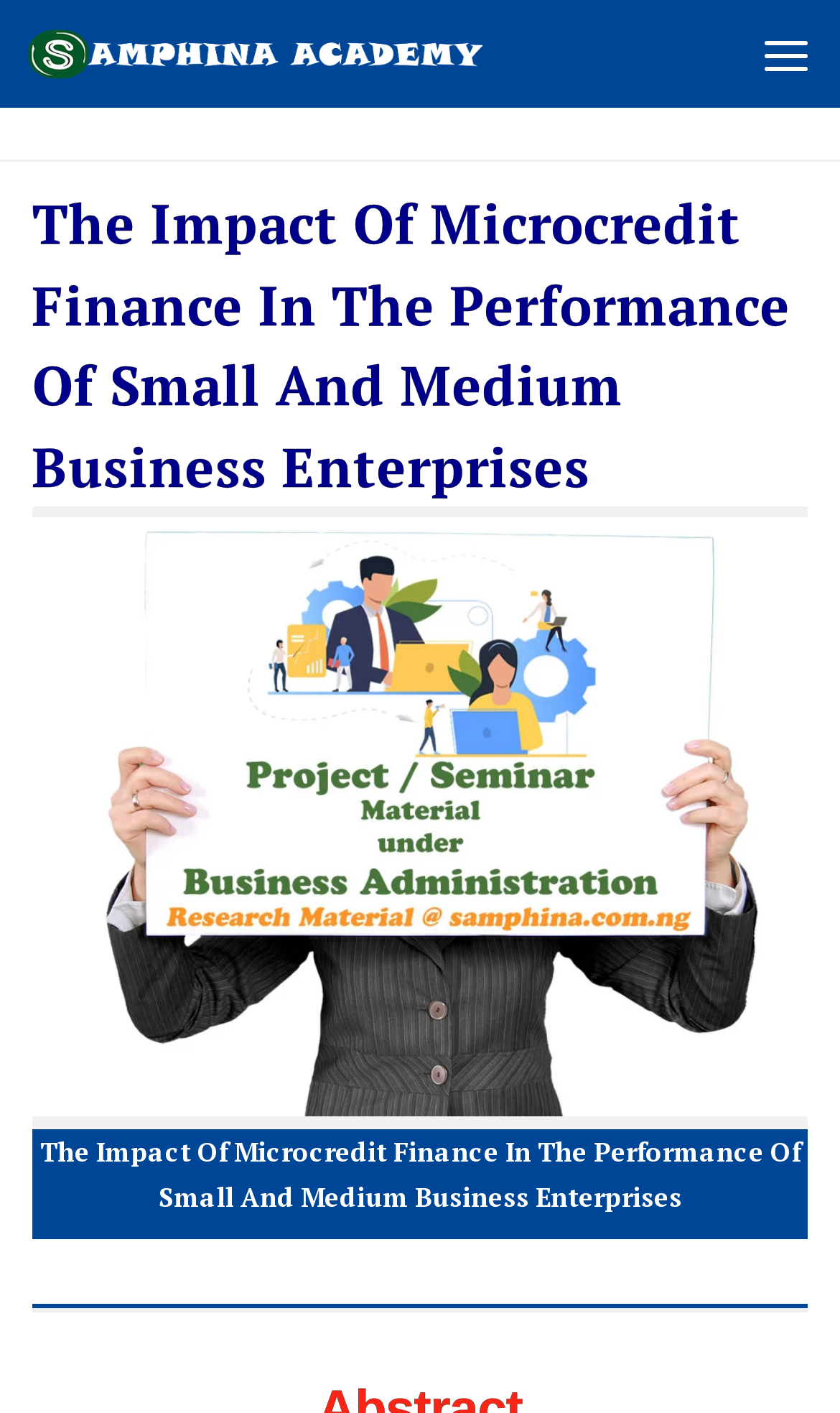What is the orientation of the separator?
Look at the image and respond with a single word or a short phrase.

Horizontal